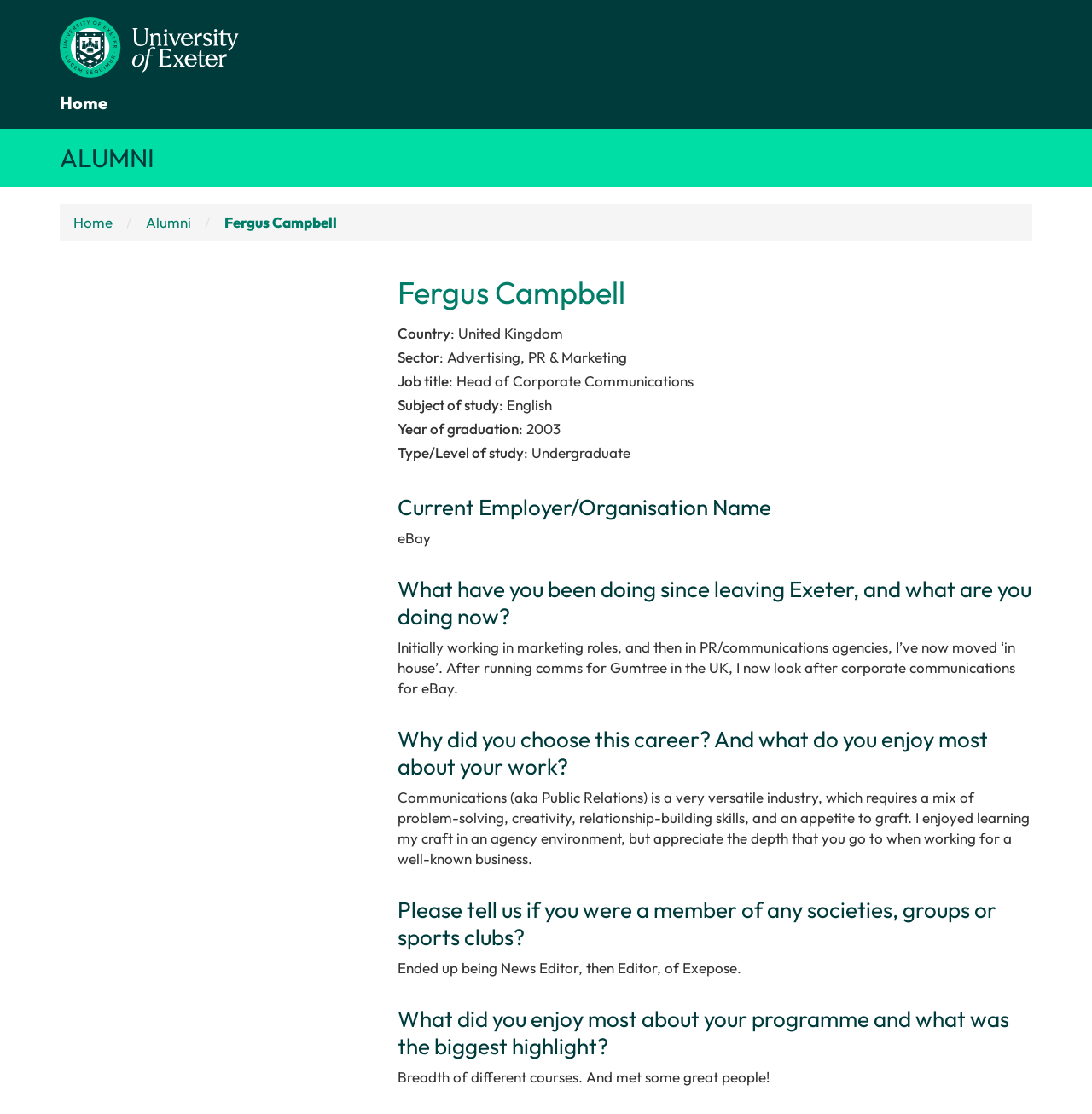Please find the bounding box coordinates (top-left x, top-left y, bottom-right x, bottom-right y) in the screenshot for the UI element described as follows: Contact Form

None